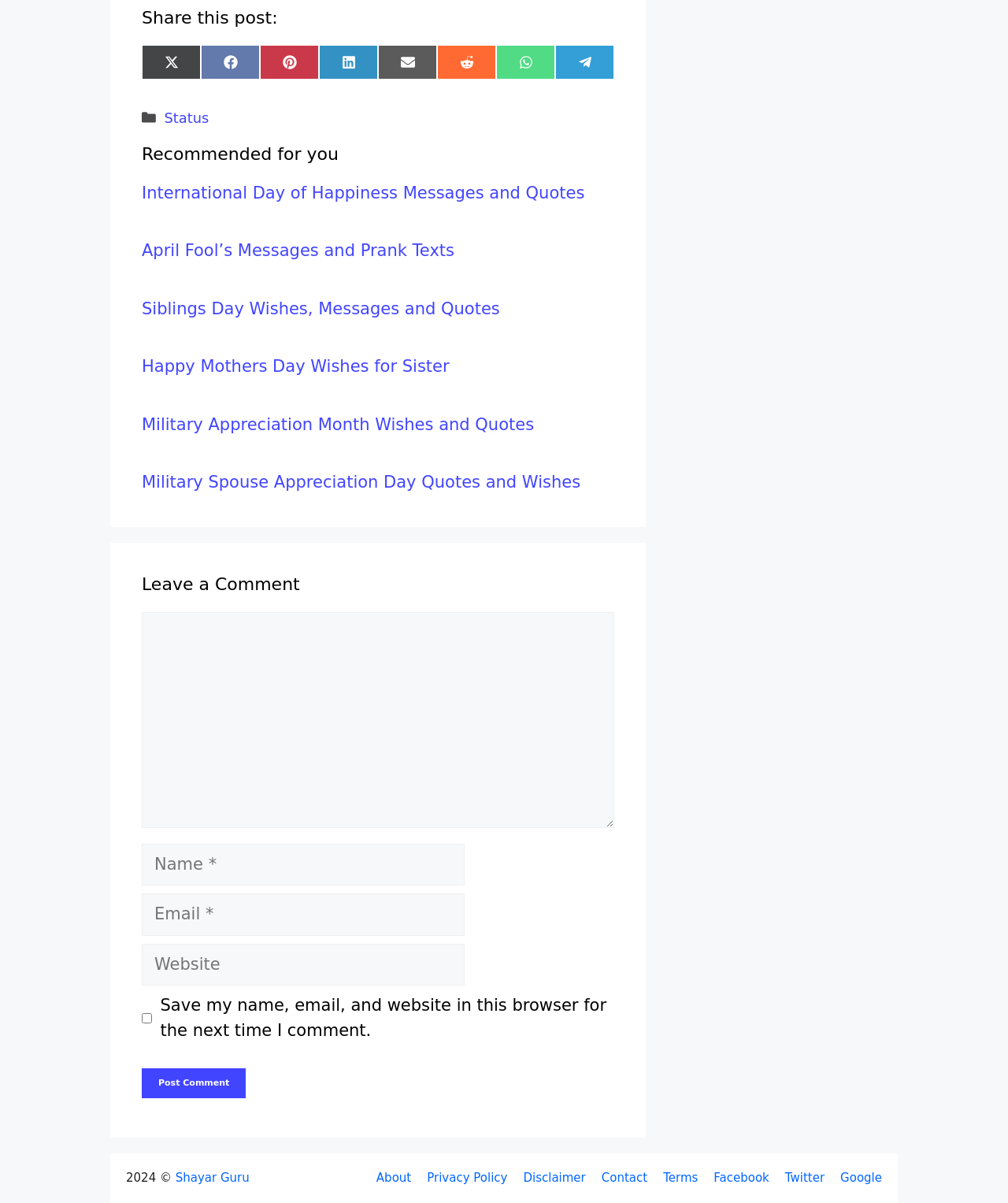Given the description "Privacy Policy", provide the bounding box coordinates of the corresponding UI element.

[0.424, 0.973, 0.503, 0.985]